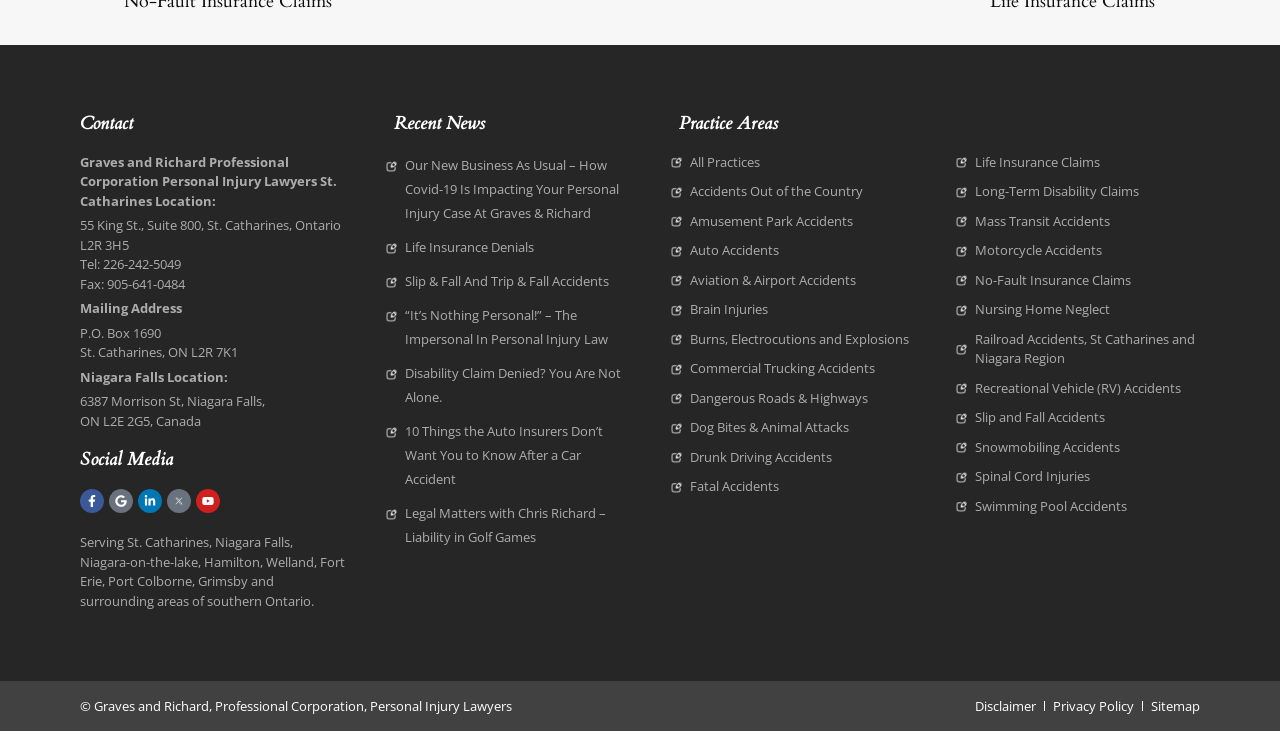Respond to the question below with a single word or phrase: How many social media links are there?

5